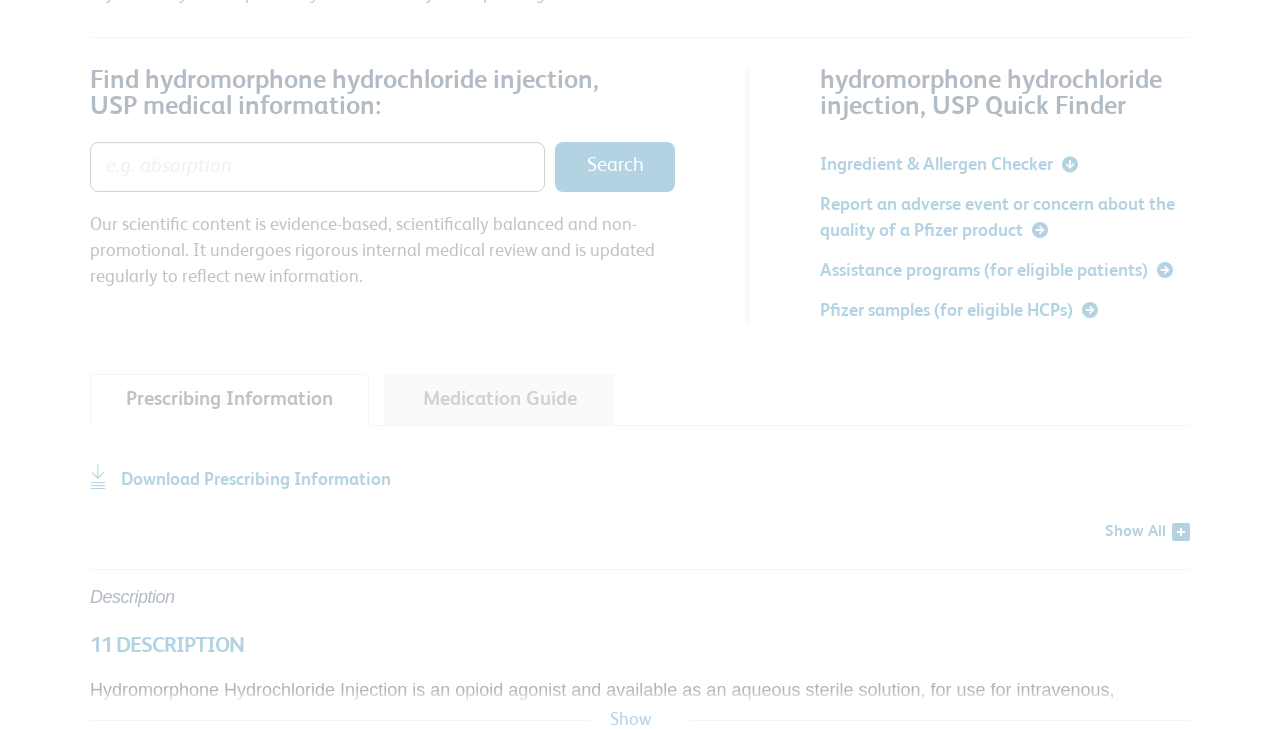What is the chemical structure of Hydromorphone Hydrochloride?
Please give a well-detailed answer to the question.

Although the webpage provides a description of Hydromorphone Hydrochloride, including its chemical name and molecular weight, it does not provide a visual representation of its chemical structure.